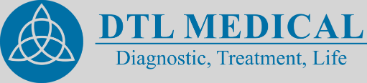What is the focus of DTL Medical according to the logo?
Provide a detailed and extensive answer to the question.

The caption explains that the logo reflects DTL Medical's focus on healthcare solutions, which includes diagnostics and treatment, essential for improving patient life, indicating that the company's focus is on healthcare solutions.